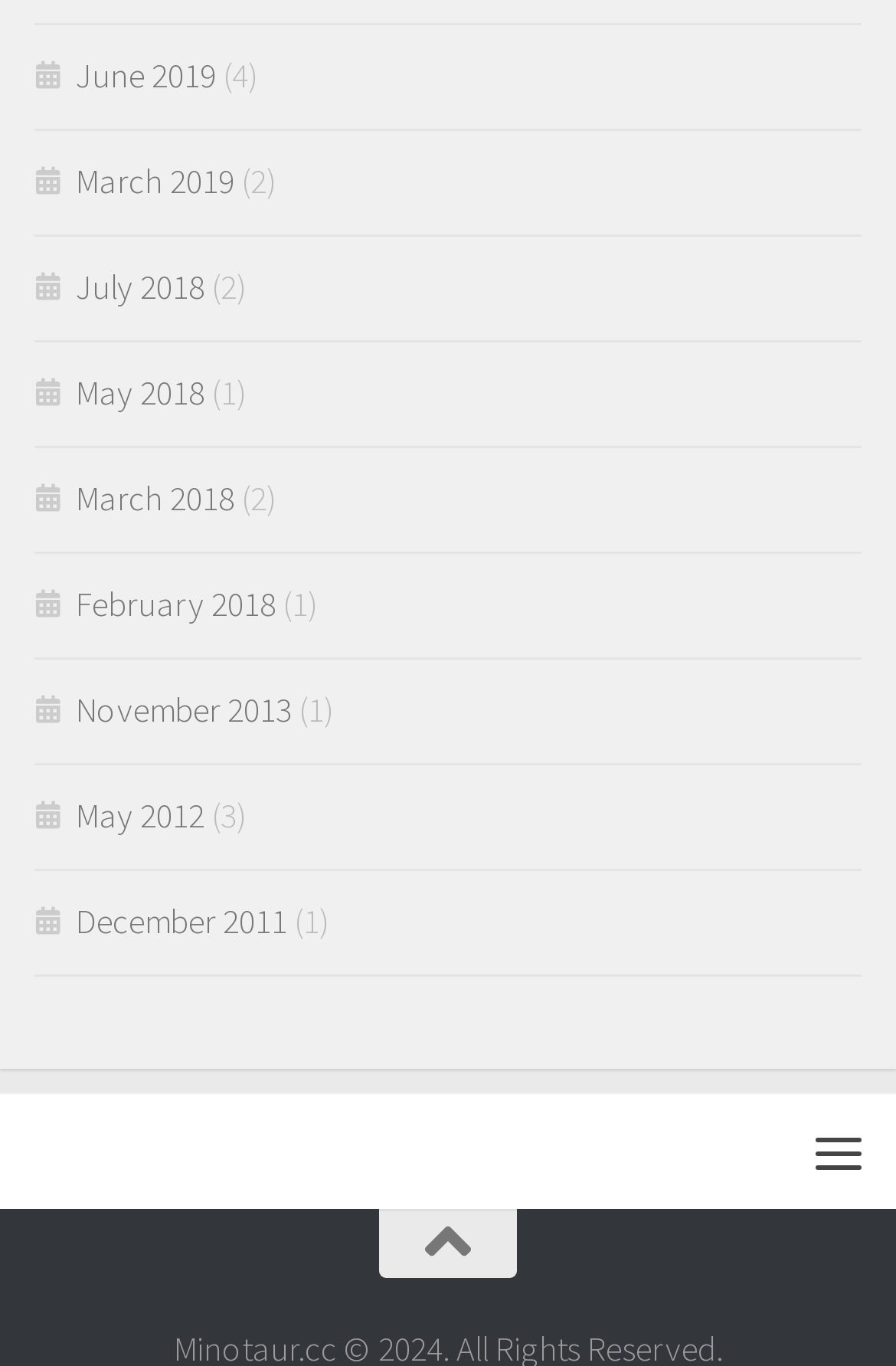Locate the bounding box coordinates of the segment that needs to be clicked to meet this instruction: "Go to May 2012".

[0.038, 0.58, 0.228, 0.612]